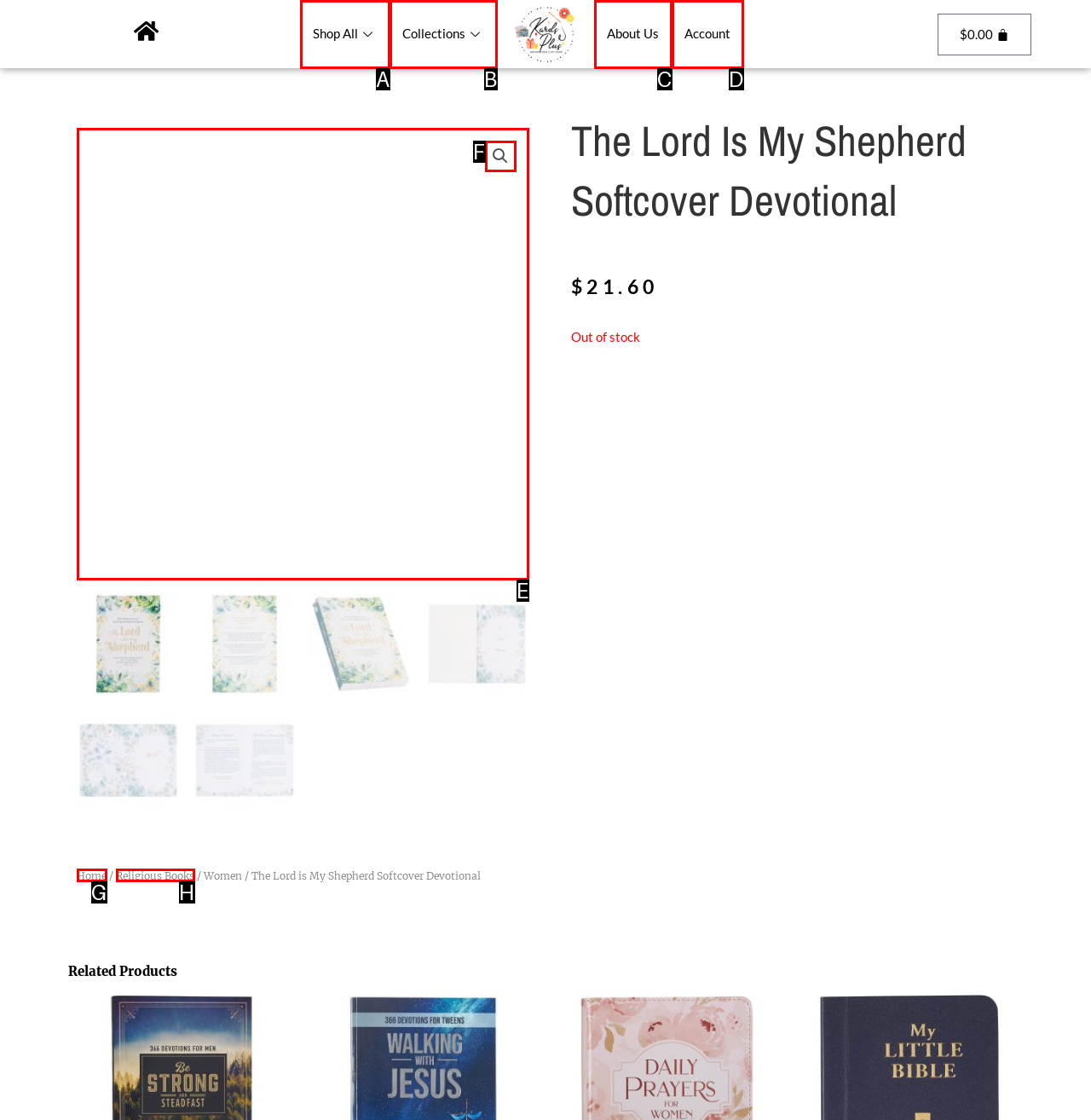Find the option that matches this description: Buy on Amazon
Provide the matching option's letter directly.

None